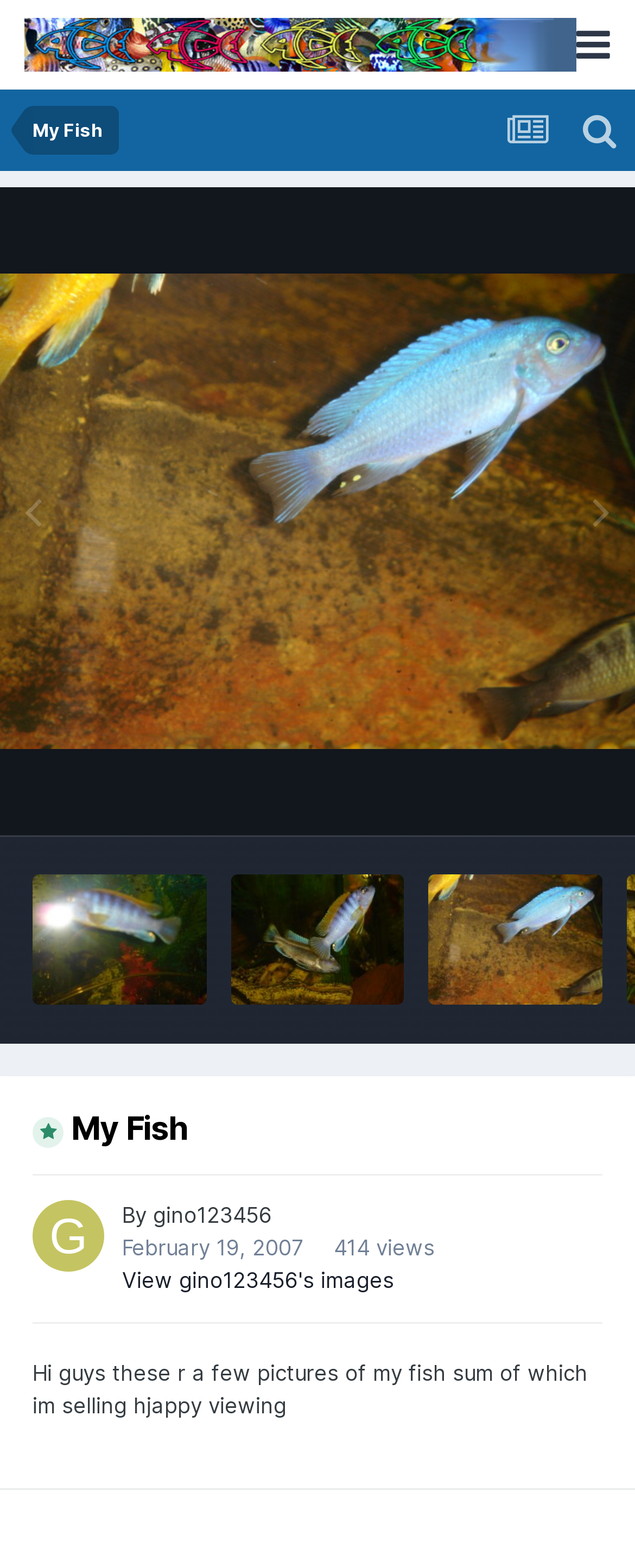Identify the bounding box coordinates of the region that should be clicked to execute the following instruction: "Click on the Australian Cichlid Enthusiasts Forums link".

[0.038, 0.0, 0.908, 0.057]